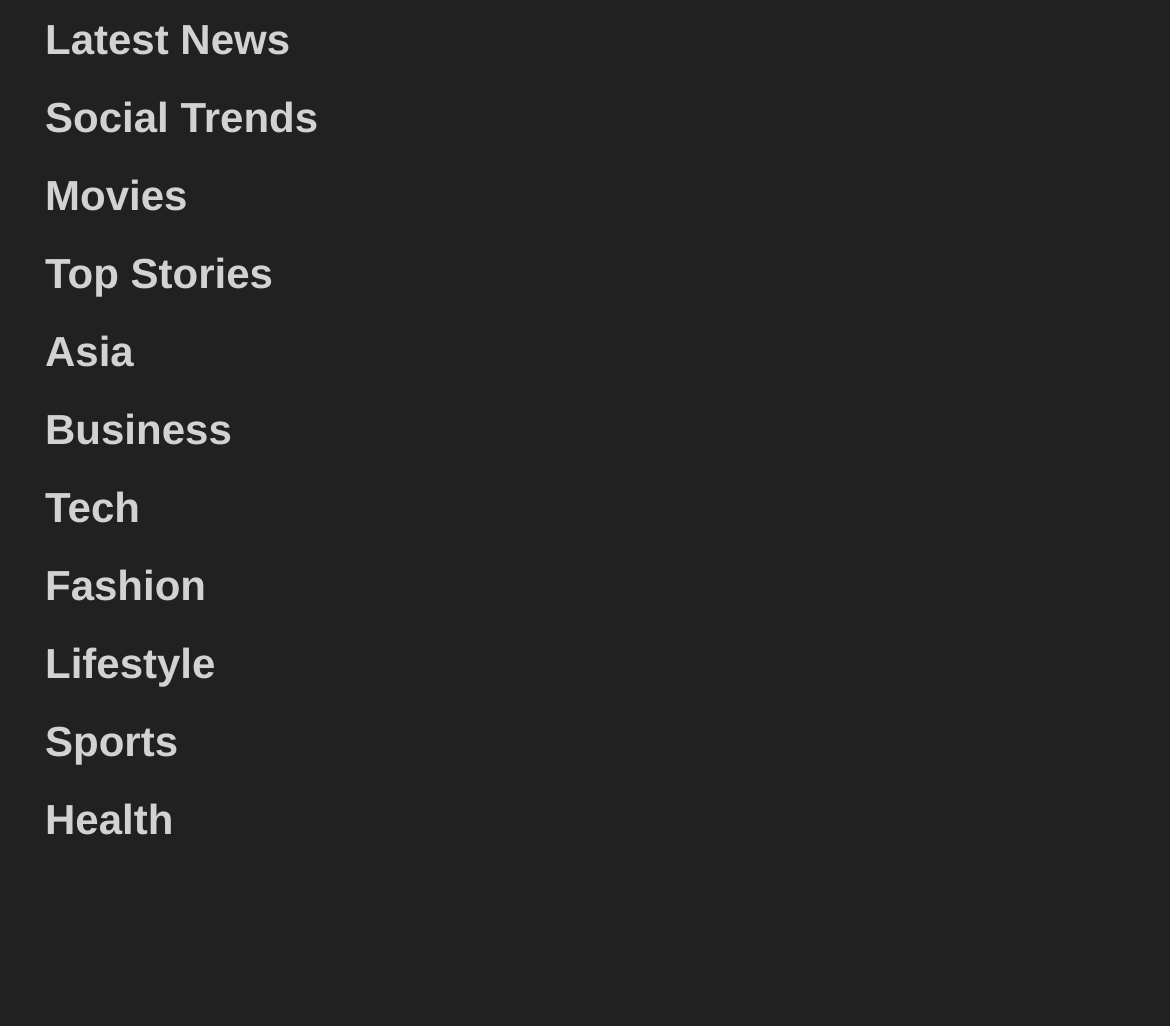Find the bounding box coordinates of the element's region that should be clicked in order to follow the given instruction: "browse social trends". The coordinates should consist of four float numbers between 0 and 1, i.e., [left, top, right, bottom].

[0.038, 0.091, 0.272, 0.138]